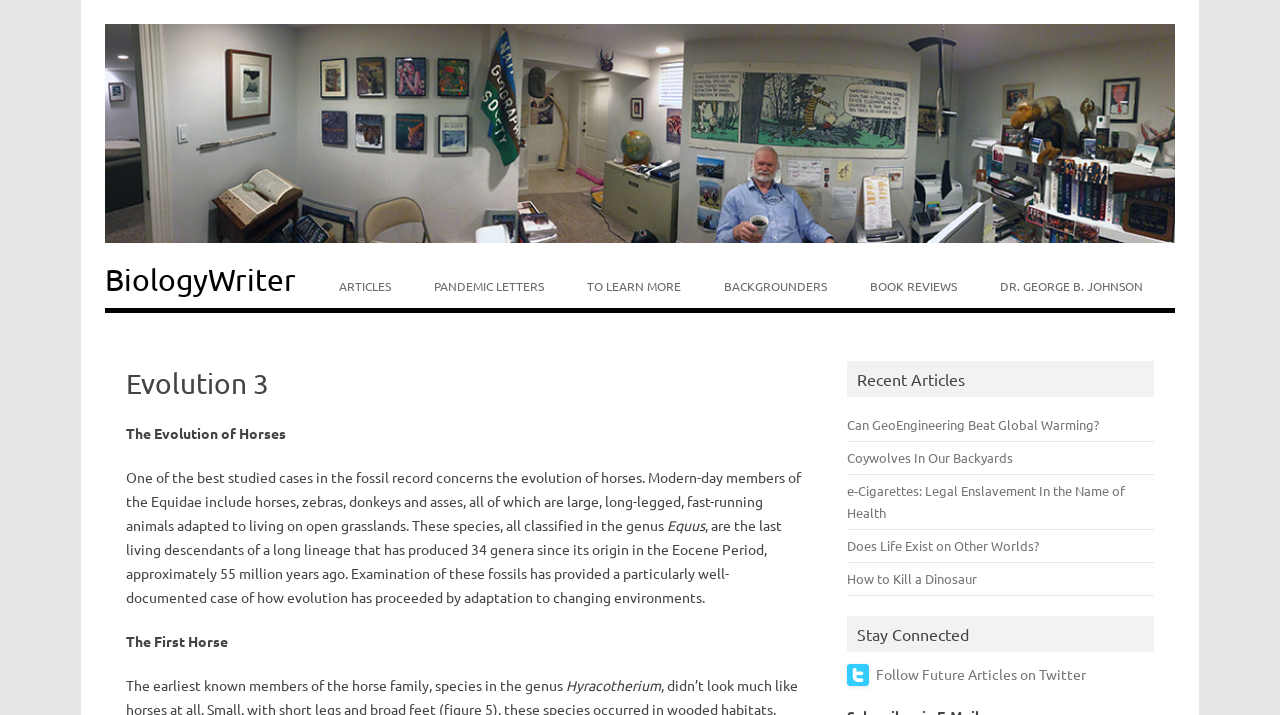Locate the bounding box coordinates of the element you need to click to accomplish the task described by this instruction: "Visit the 'ARTICLES' page".

[0.249, 0.369, 0.321, 0.431]